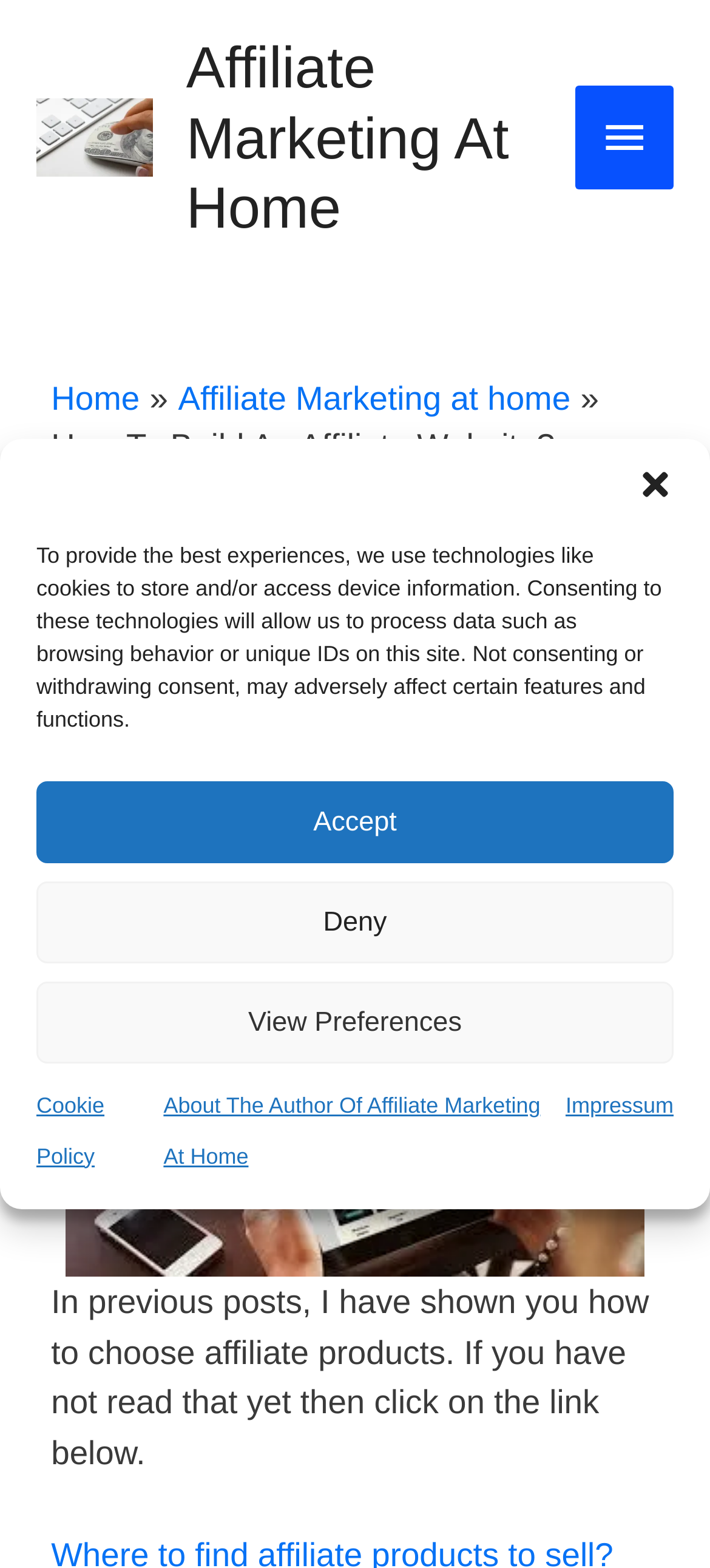Create a detailed summary of all the visual and textual information on the webpage.

The webpage is about building an affiliate website, specifically a profitable WordPress website. At the top, there is a dialog box for managing cookie consent, which includes buttons to accept, deny, or view preferences, as well as links to the cookie policy and about the author. 

Below the dialog box, there is a header section with a logo and a main menu button on the right side. The main menu button, when expanded, shows a navigation section with breadcrumbs, including links to the home page and affiliate marketing at home. 

The main content of the webpage starts with a heading that matches the title of the webpage, "How To Build An Affiliate Website?" followed by a link to leave a comment and information about the author and the date of the post, February 7, 2021. 

There is a brief introduction to the post, which summarizes the content, and then a large image related to the topic. The image takes up most of the width of the page and is positioned in the middle section of the page. 

Below the image, there is a paragraph of text that continues the discussion on building an affiliate website, mentioning previous posts on choosing affiliate products.